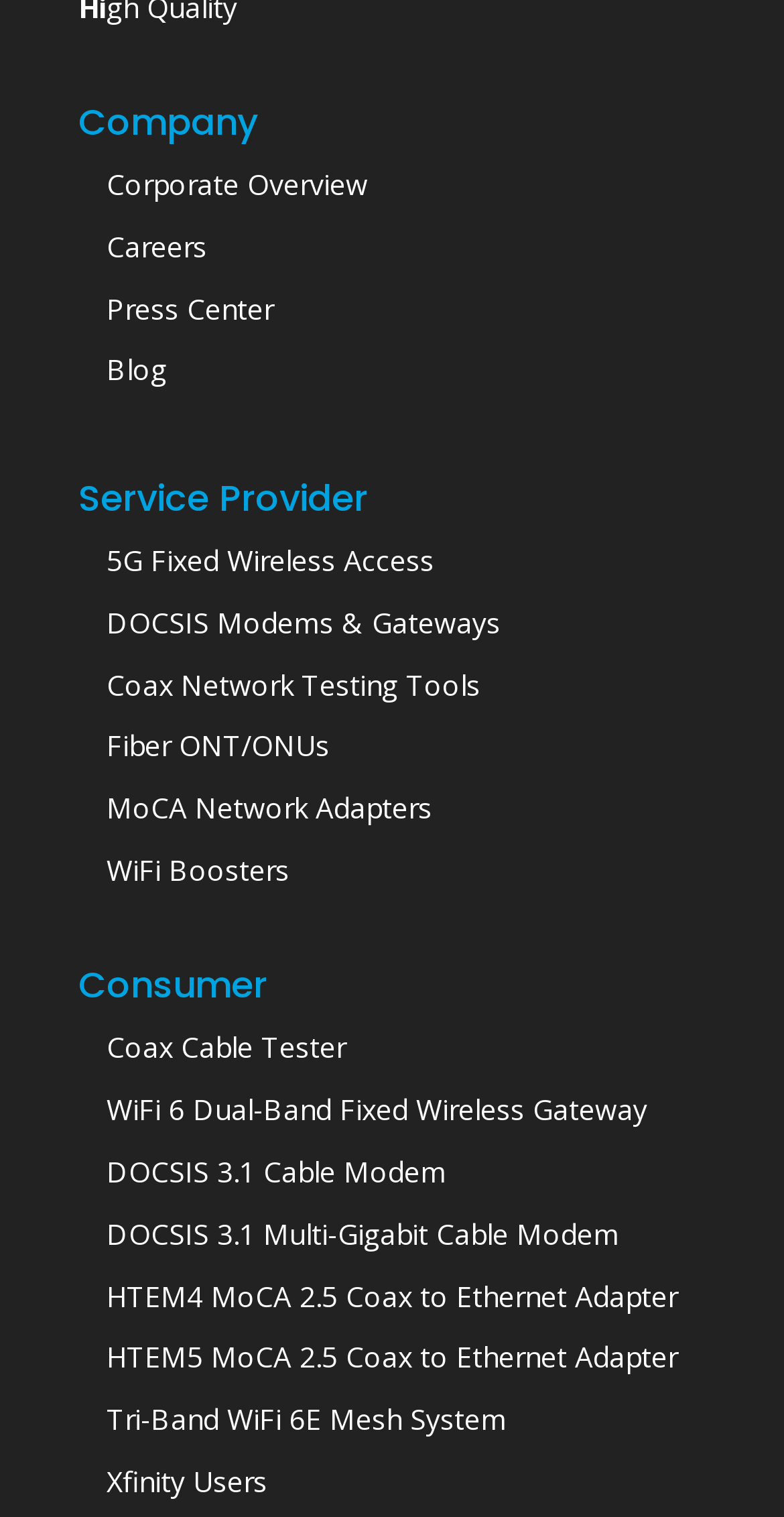Use a single word or phrase to answer the question:
What is the first service provider product?

5G Fixed Wireless Access